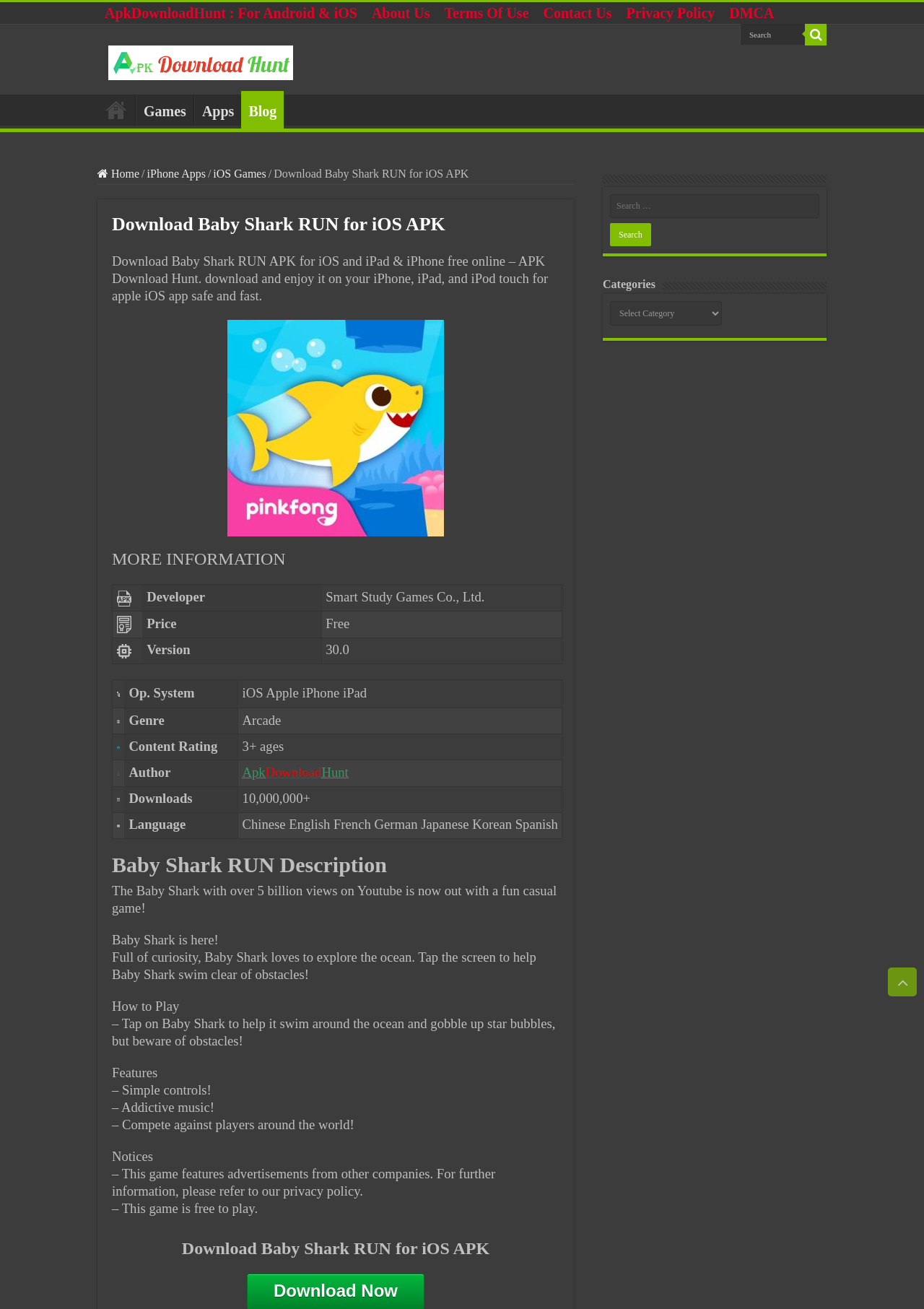Based on the element description: "Job Opportunities for VA Physicians", identify the bounding box coordinates for this UI element. The coordinates must be four float numbers between 0 and 1, listed as [left, top, right, bottom].

None